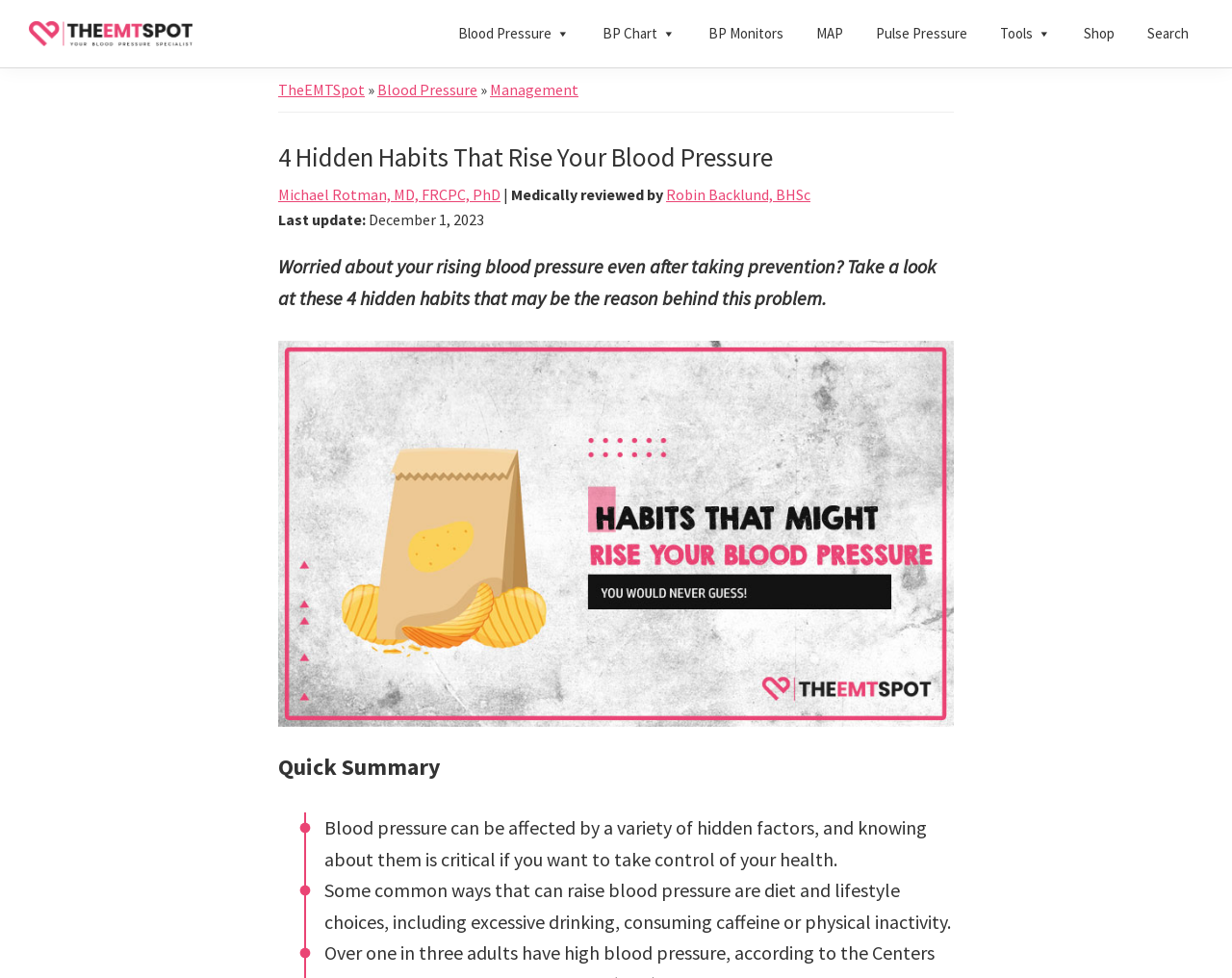Identify the bounding box coordinates of the region I need to click to complete this instruction: "Read the quick summary".

[0.226, 0.769, 0.358, 0.799]